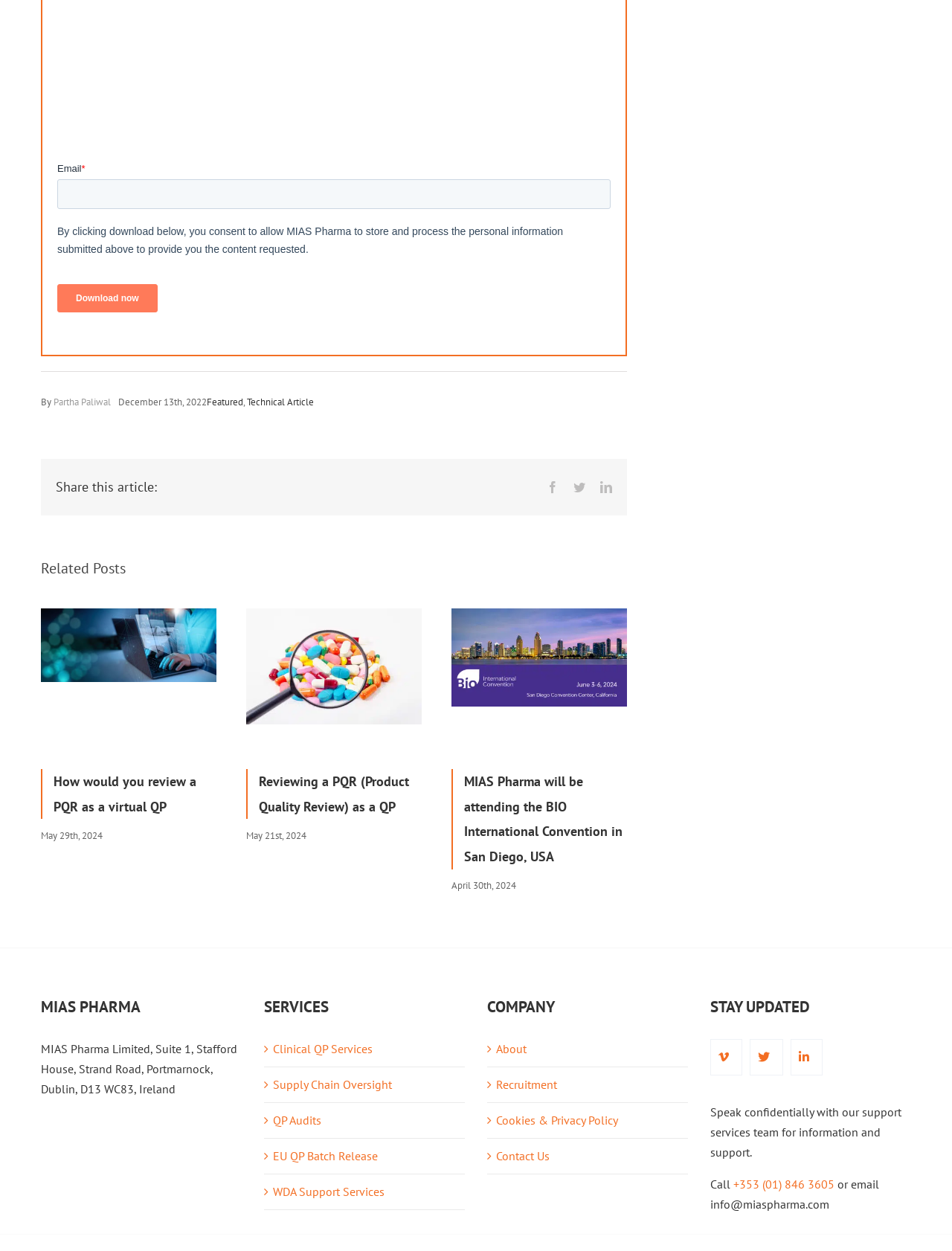What is the company address?
Answer the question with a single word or phrase derived from the image.

MIAS Pharma Limited, Suite 1, Stafford House, Strand Road, Portmarnock, Dublin, D13 WC83, Ireland